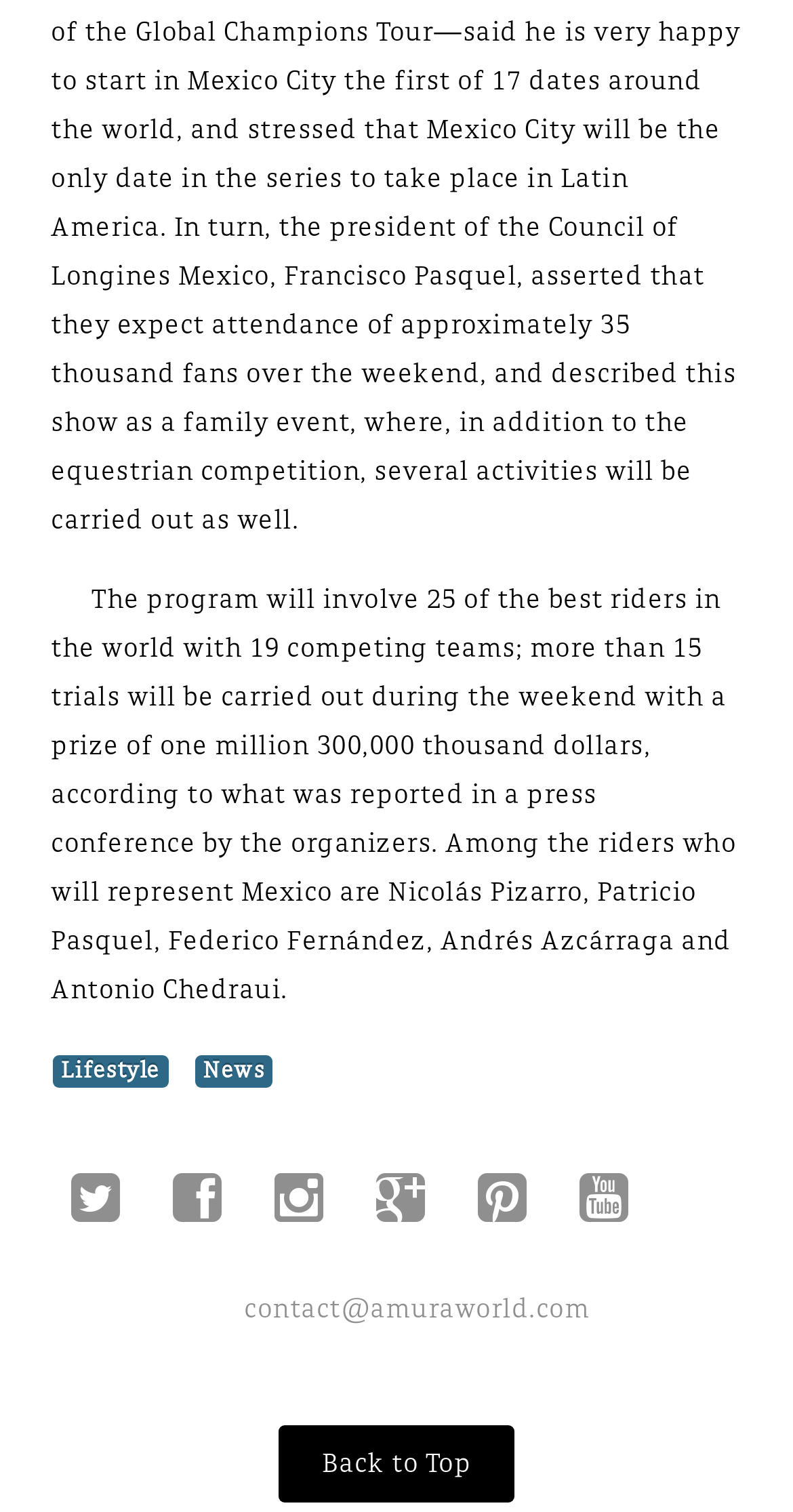Carefully observe the image and respond to the question with a detailed answer:
How many riders will participate in the program?

According to the text in the webpage, 'The program will involve 25 of the best riders in the world...'.